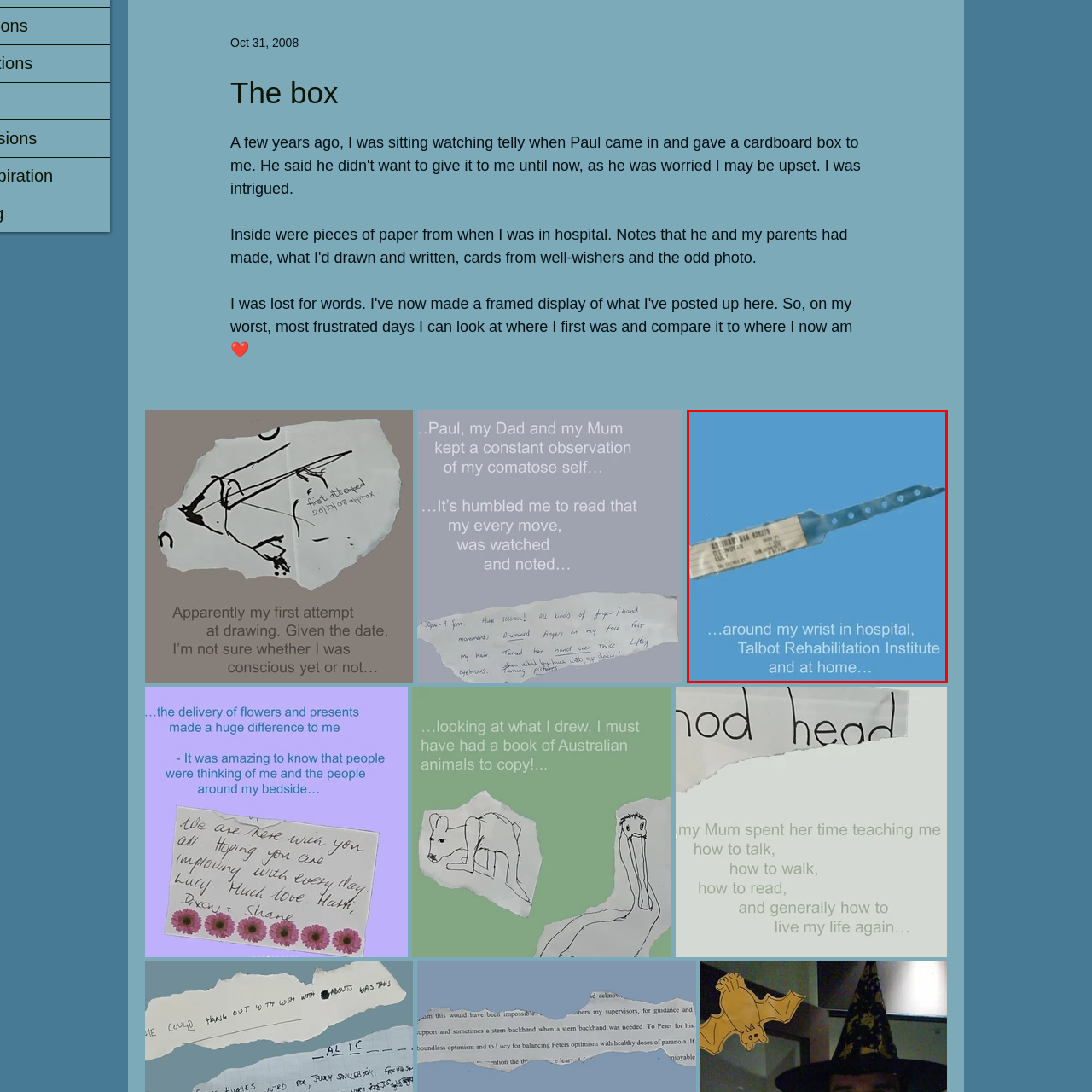Inspect the section highlighted in the red box, Where was the speaker's experience in medical settings? 
Answer using a single word or phrase.

Talbot Rehabilitation Institute and at home